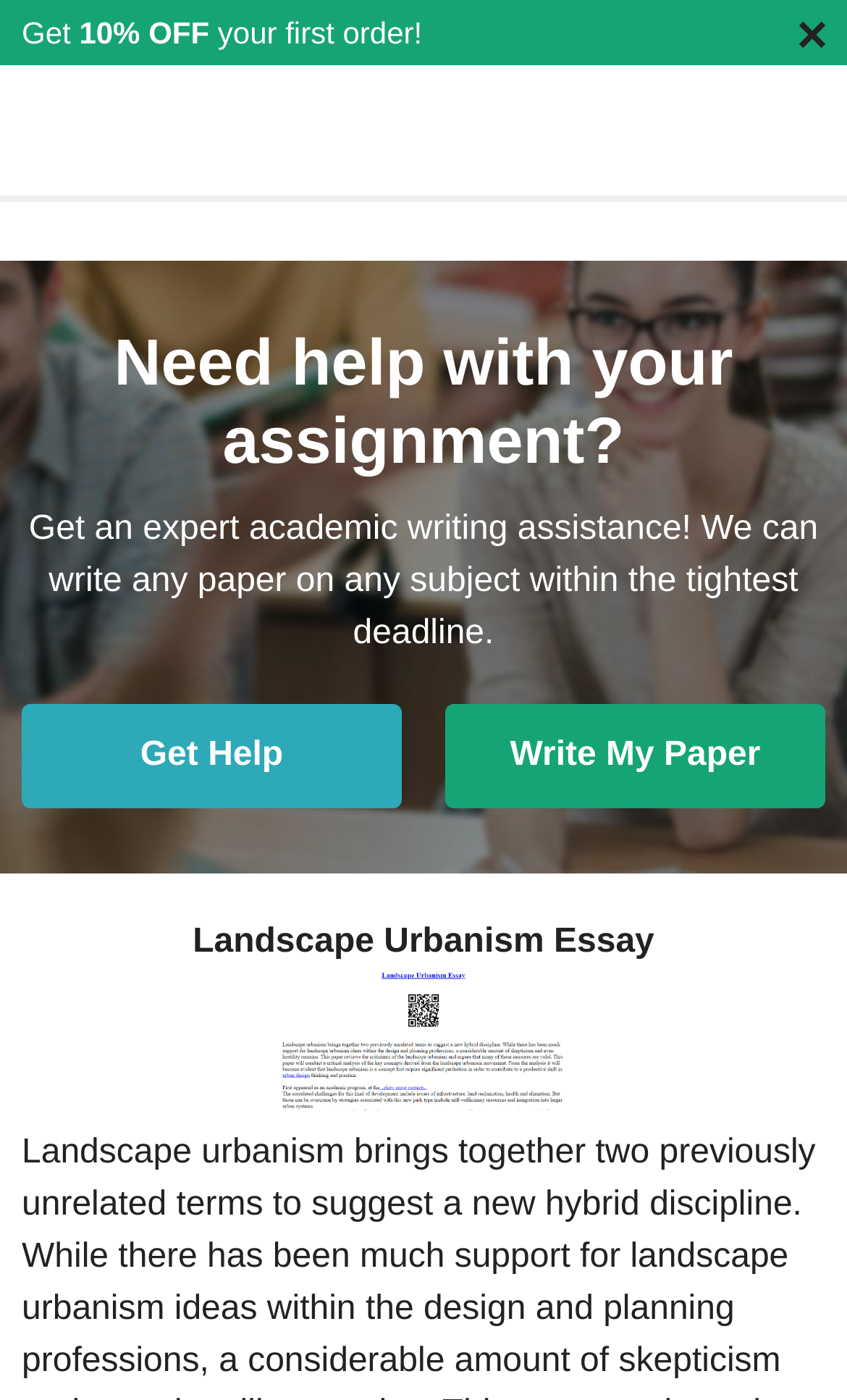Create a detailed summary of the webpage's content and design.

The webpage is about Imaginative Landscape Essays, offering high-quality essay writing services. At the top, there is a promotional banner with a "Get" button, followed by a 10% discount offer for the first order. On the top-right corner, there are two icons, likely representing social media or login links.

Below the banner, a heading asks if the user needs help with their assignment. A brief description follows, explaining that the service provides expert academic writing assistance for any subject and deadline. Two prominent buttons, "Get Help" and "Write My Paper", are placed side by side, encouraging users to take action.

Further down, a heading titled "Landscape Urbanism Essay" suggests that the webpage may provide specific services or resources related to this topic. Overall, the webpage appears to be a service-oriented page, focusing on providing essay writing assistance to students.